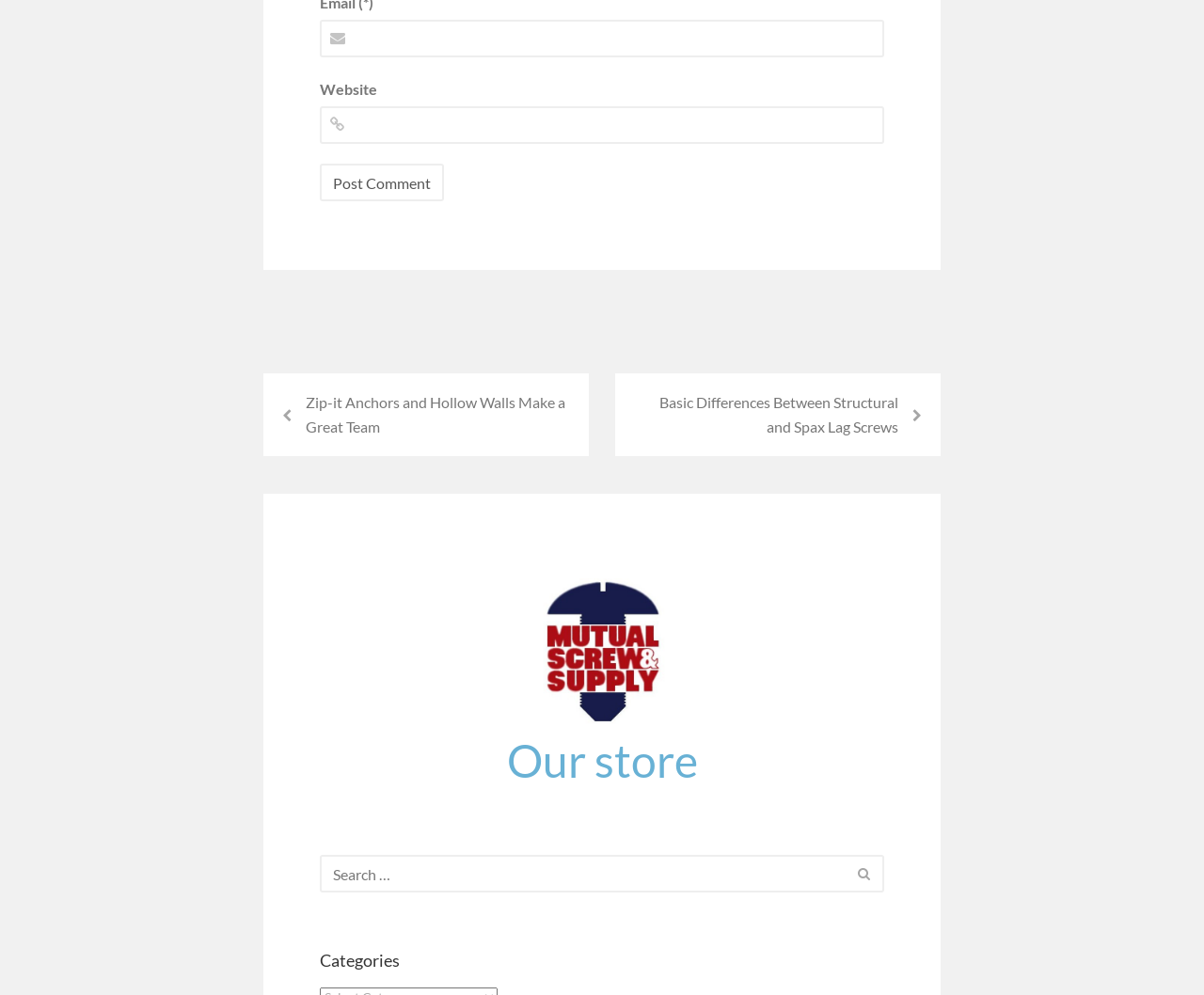Predict the bounding box of the UI element based on this description: "value="Search"".

[0.706, 0.86, 0.734, 0.894]